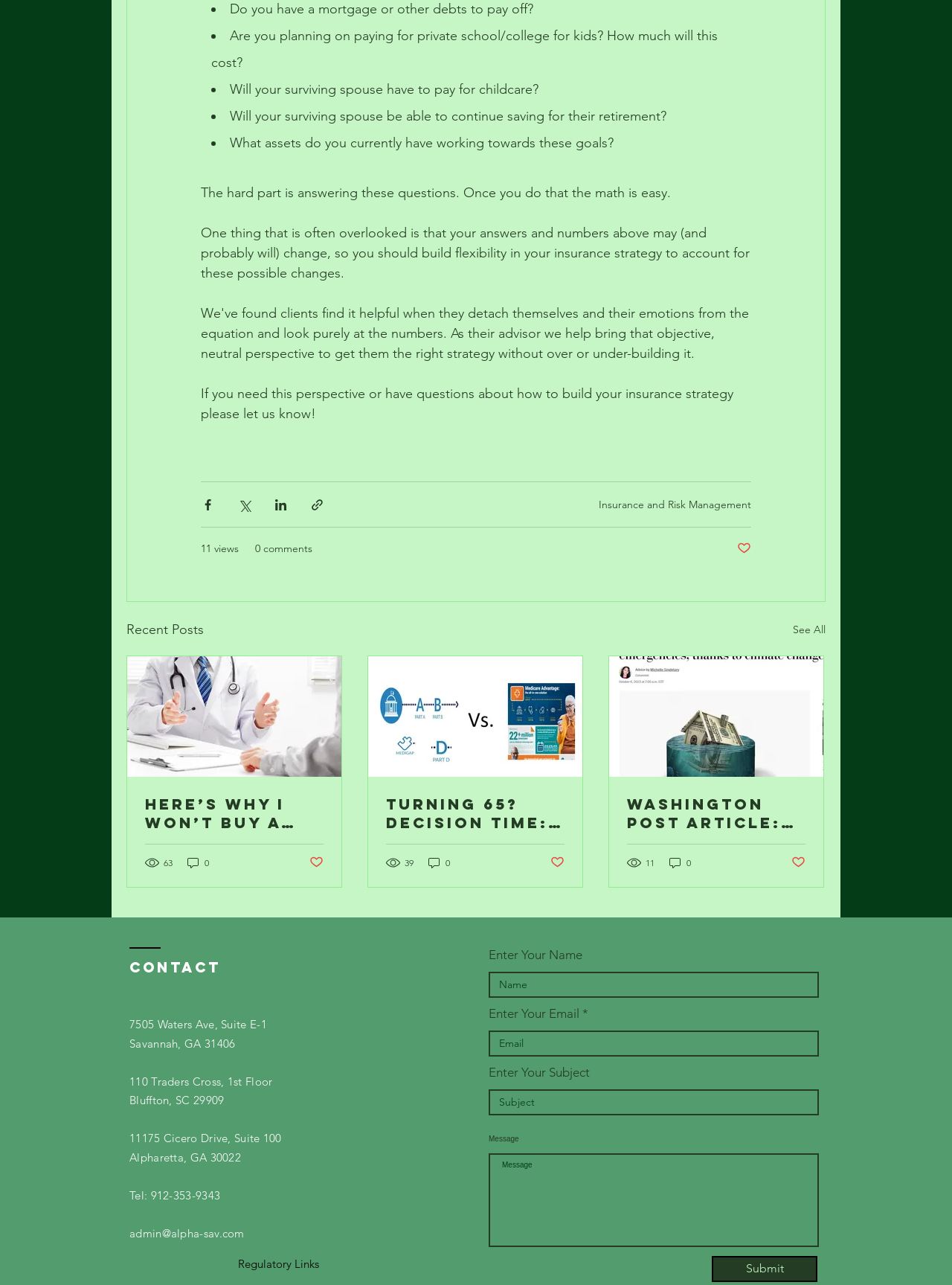Find and provide the bounding box coordinates for the UI element described here: "admin@alpha-sav.com". The coordinates should be given as four float numbers between 0 and 1: [left, top, right, bottom].

[0.136, 0.954, 0.257, 0.965]